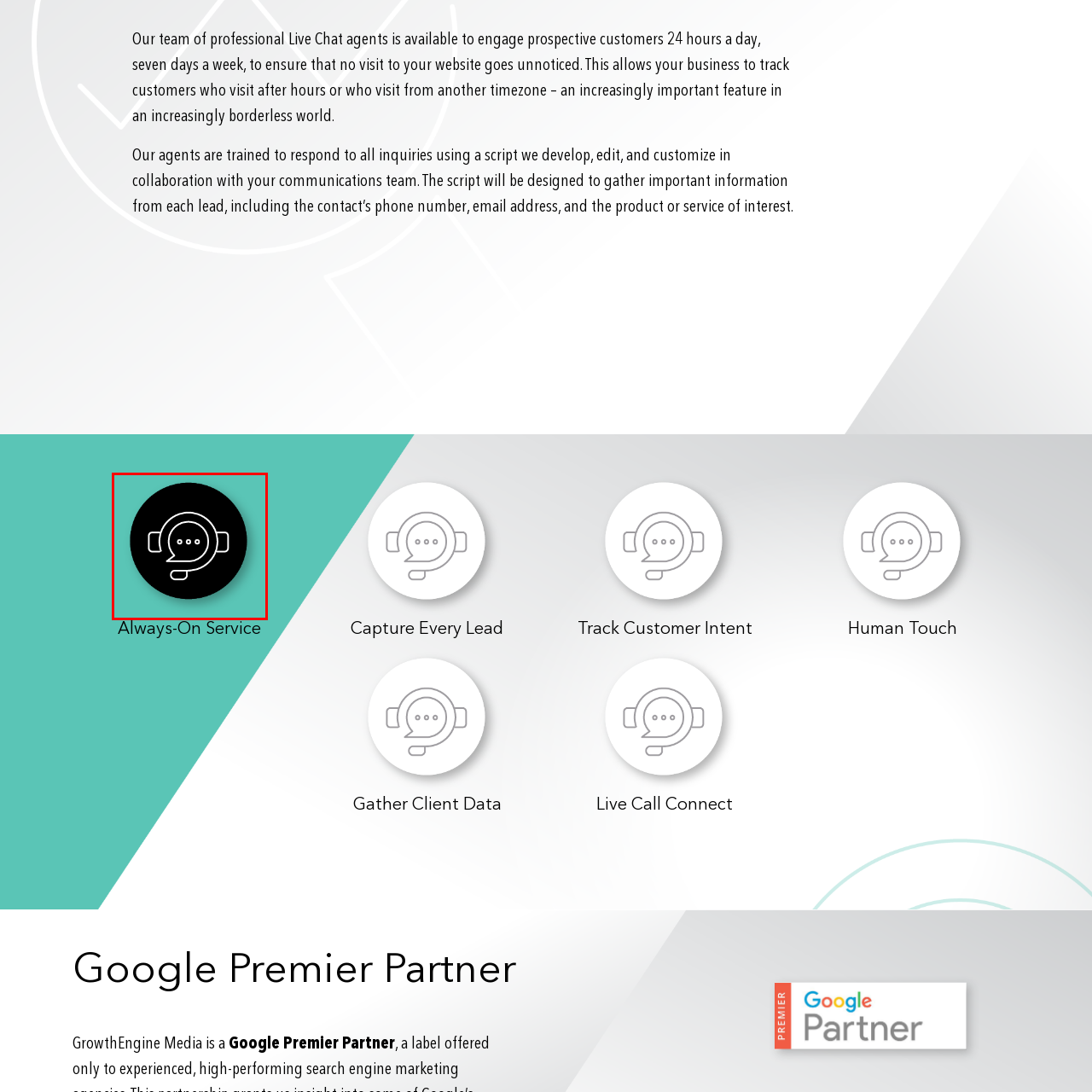Analyze the image highlighted by the red bounding box and give a one-word or phrase answer to the query: What is the purpose of the live chat service?

Customer engagement